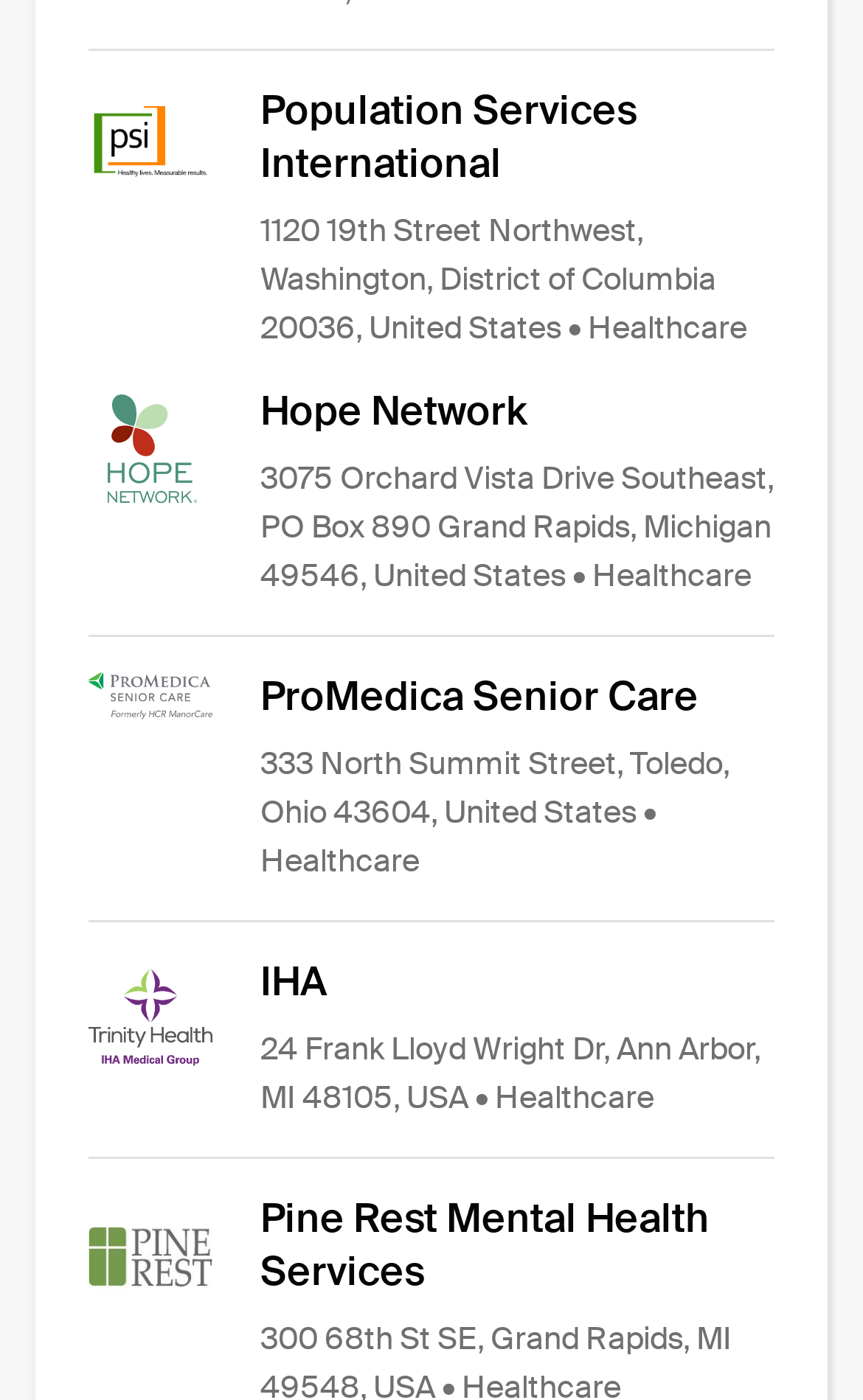Provide a thorough and detailed response to the question by examining the image: 
What type of industry is Hope Network in?

I determined the industry by examining the static text element next to the '•' symbol under the 'Hope Network' heading, which indicates that Hope Network is in the healthcare industry.